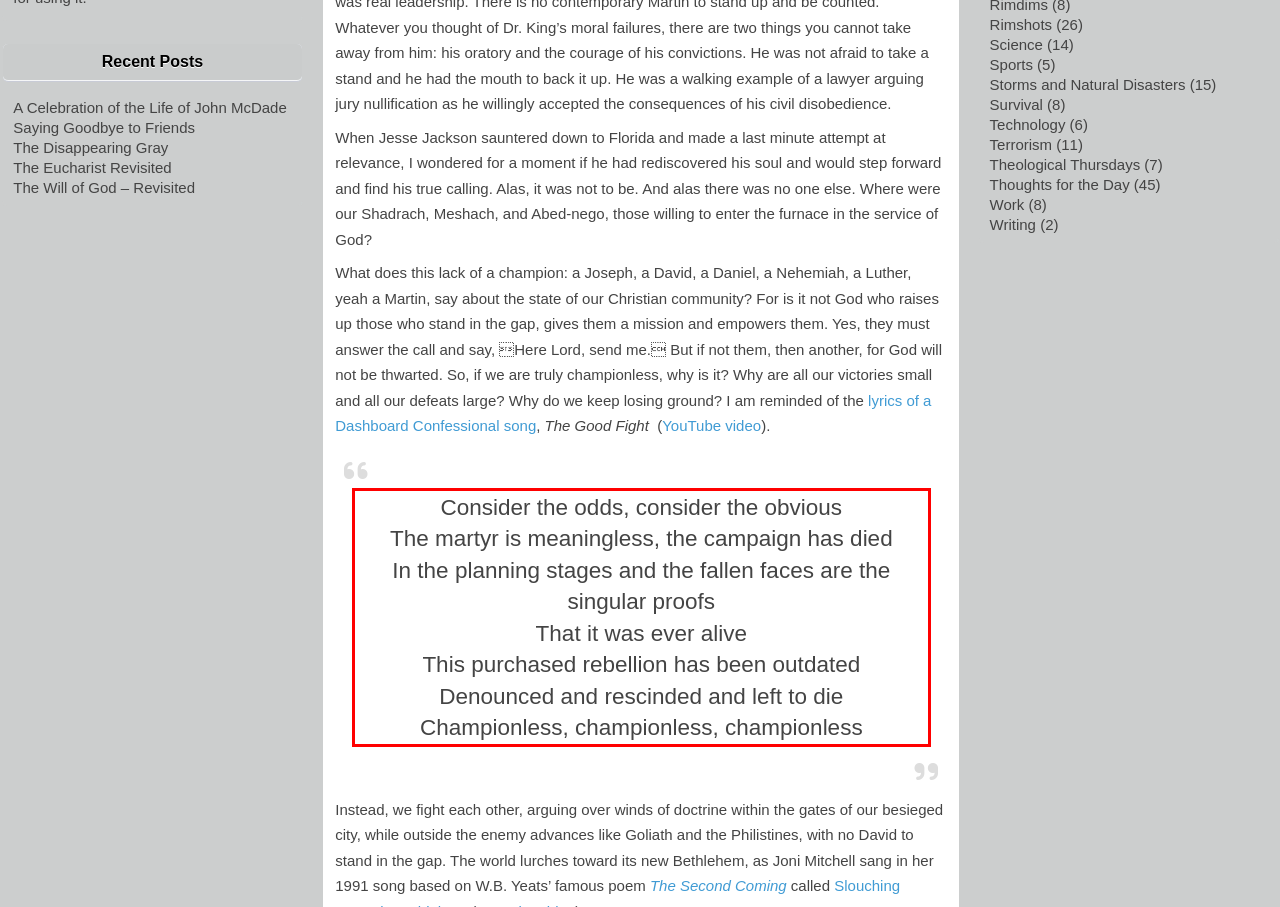Identify the text inside the red bounding box on the provided webpage screenshot by performing OCR.

Consider the odds, consider the obvious The martyr is meaningless, the campaign has died In the planning stages and the fallen faces are the singular proofs That it was ever alive This purchased rebellion has been outdated Denounced and rescinded and left to die Championless, championless, championless